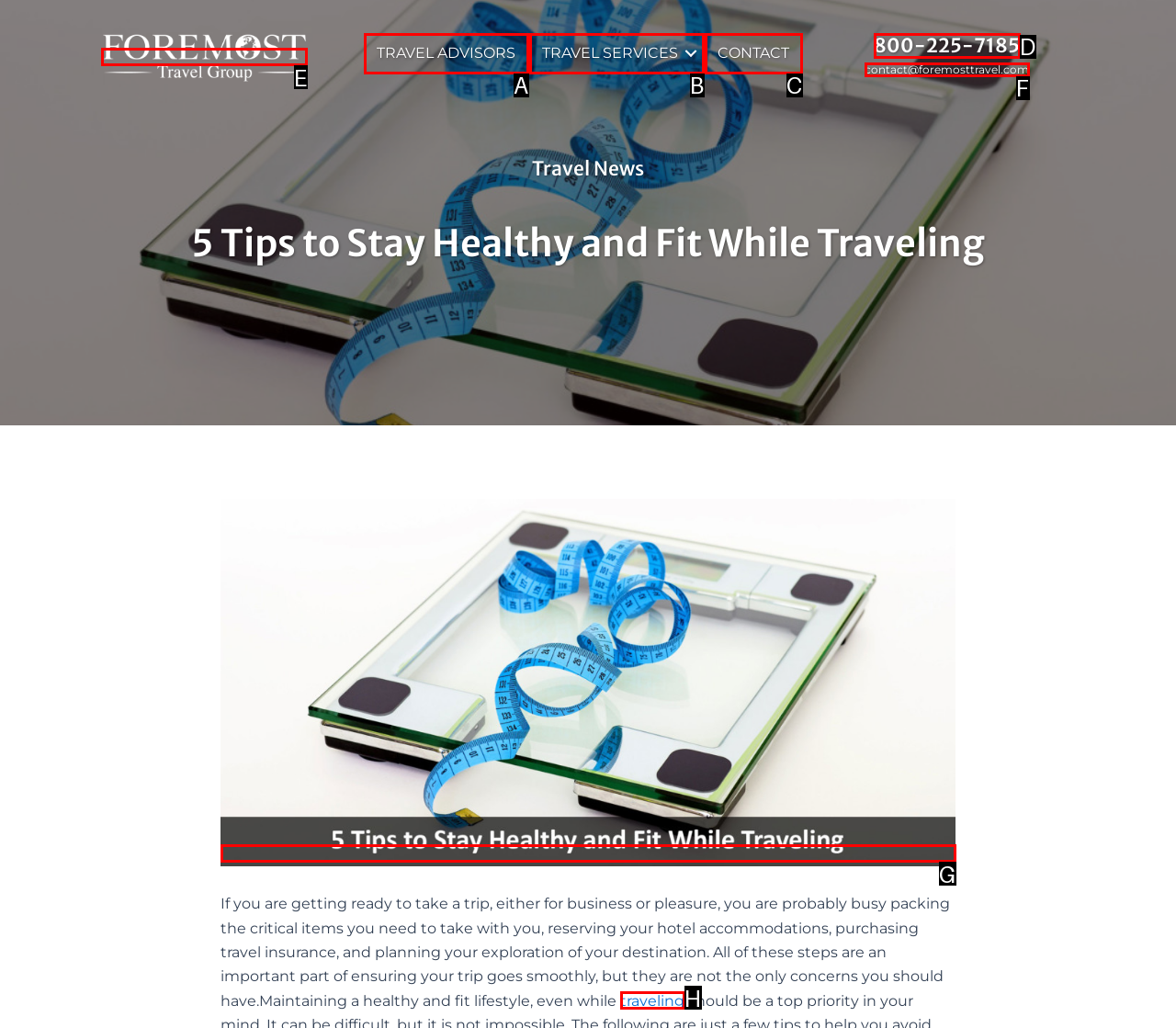From the available options, which lettered element should I click to complete this task: click the logo?

E